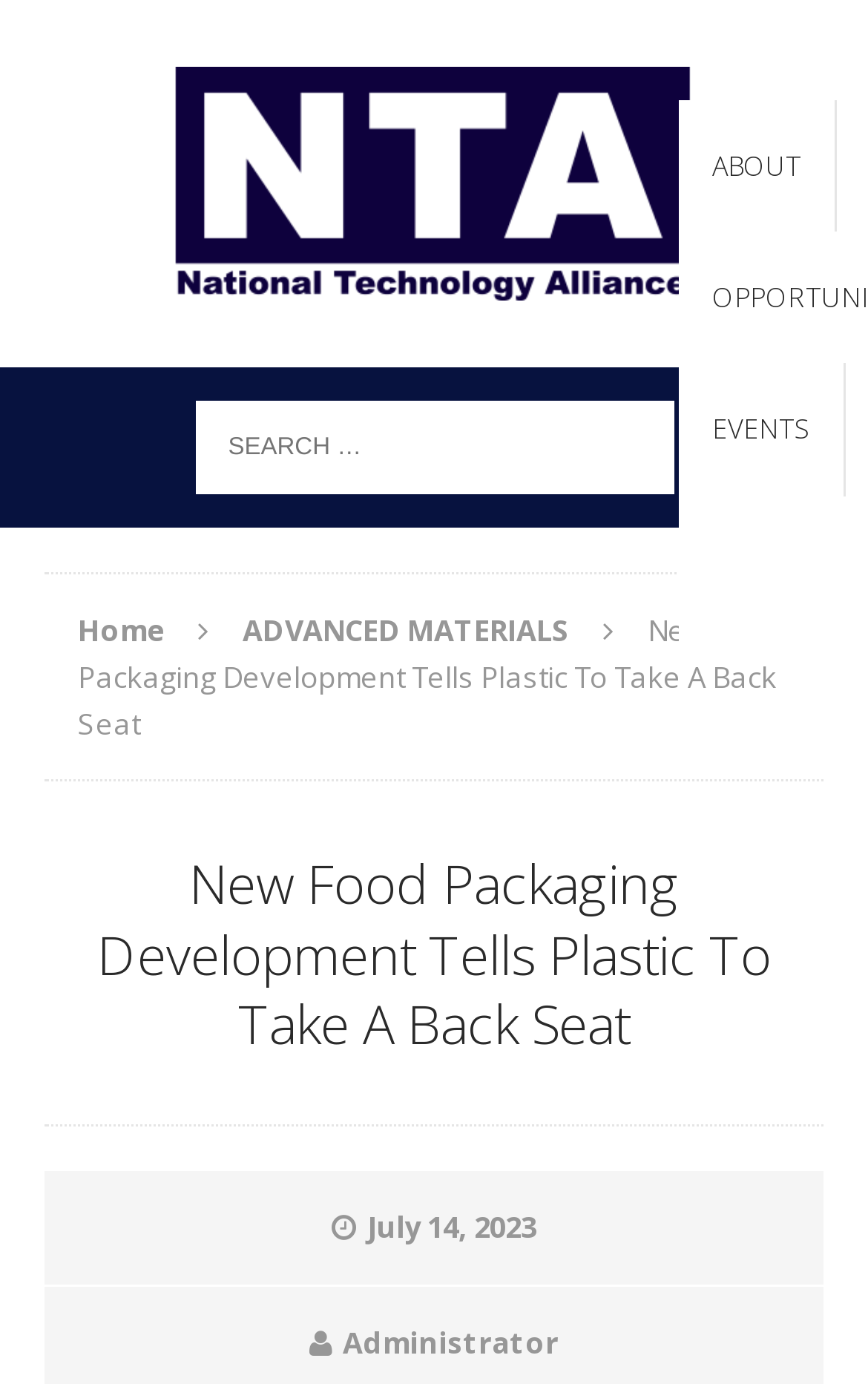Determine the bounding box coordinates of the region to click in order to accomplish the following instruction: "go to home page". Provide the coordinates as four float numbers between 0 and 1, specifically [left, top, right, bottom].

[0.09, 0.441, 0.19, 0.47]